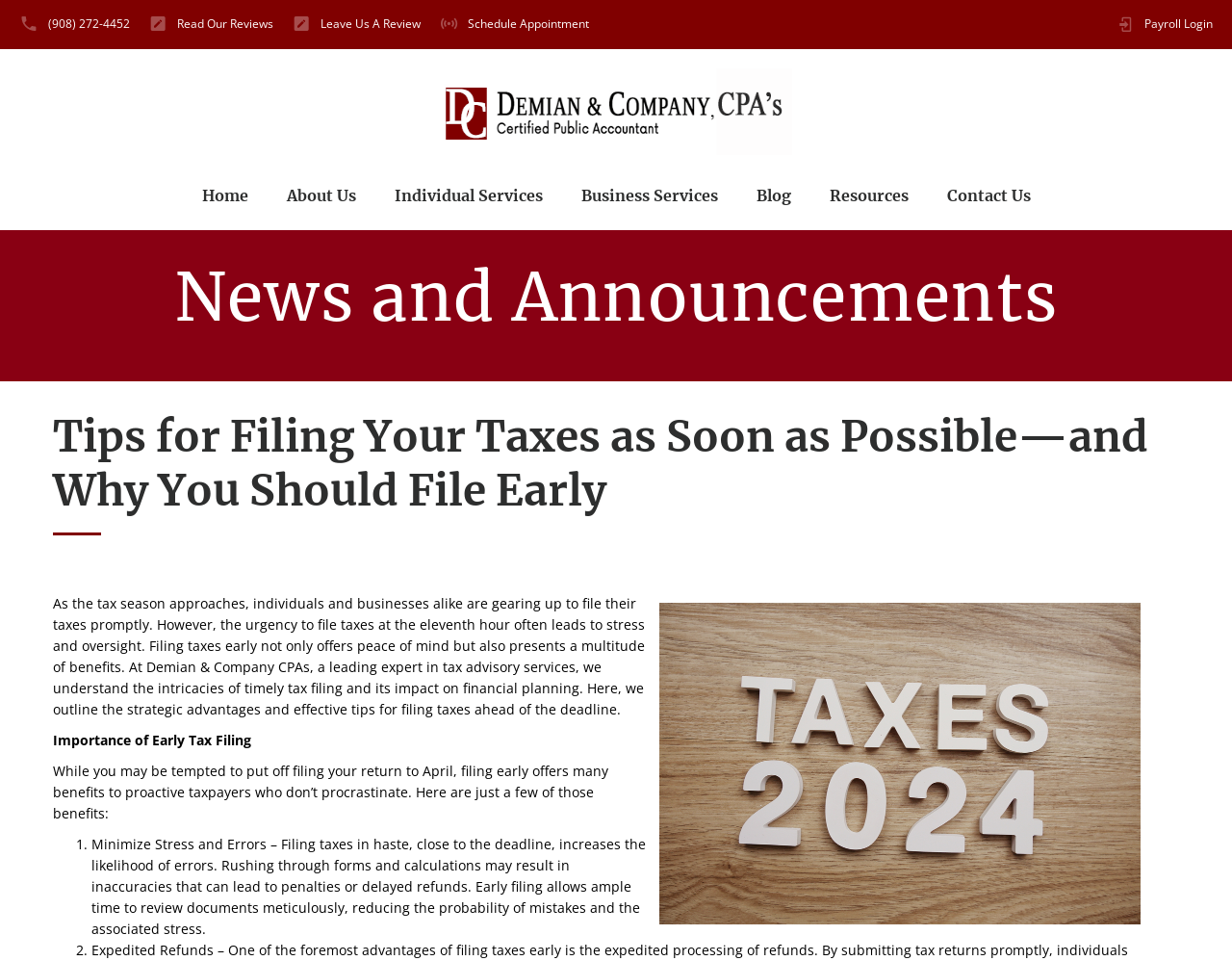What is the first benefit of filing taxes early?
Look at the image and answer the question with a single word or phrase.

Minimize Stress and Errors